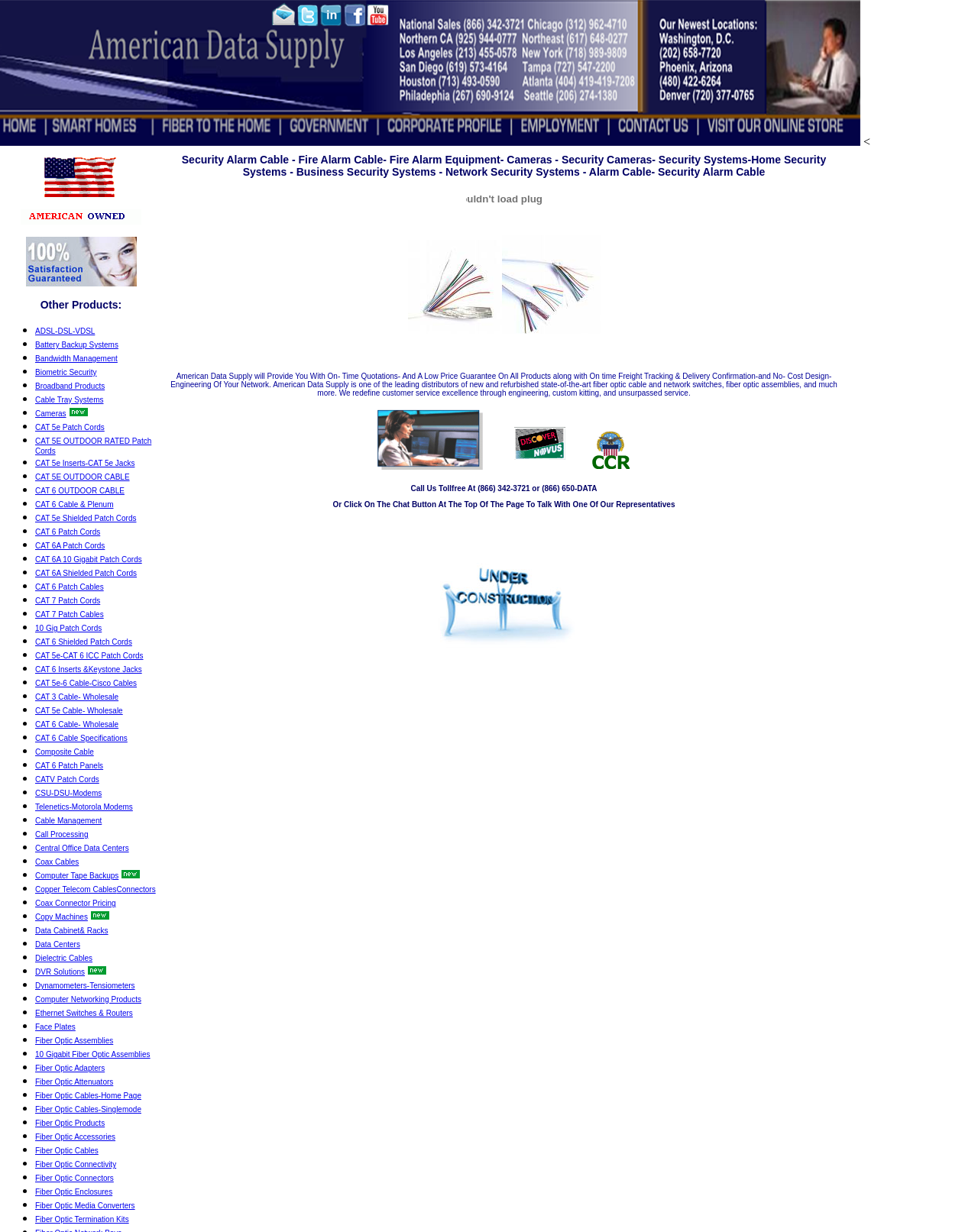Find the bounding box coordinates for the area that must be clicked to perform this action: "Learn about 'CAT 6A 10 Gigabit Patch Cords'".

[0.036, 0.451, 0.145, 0.458]